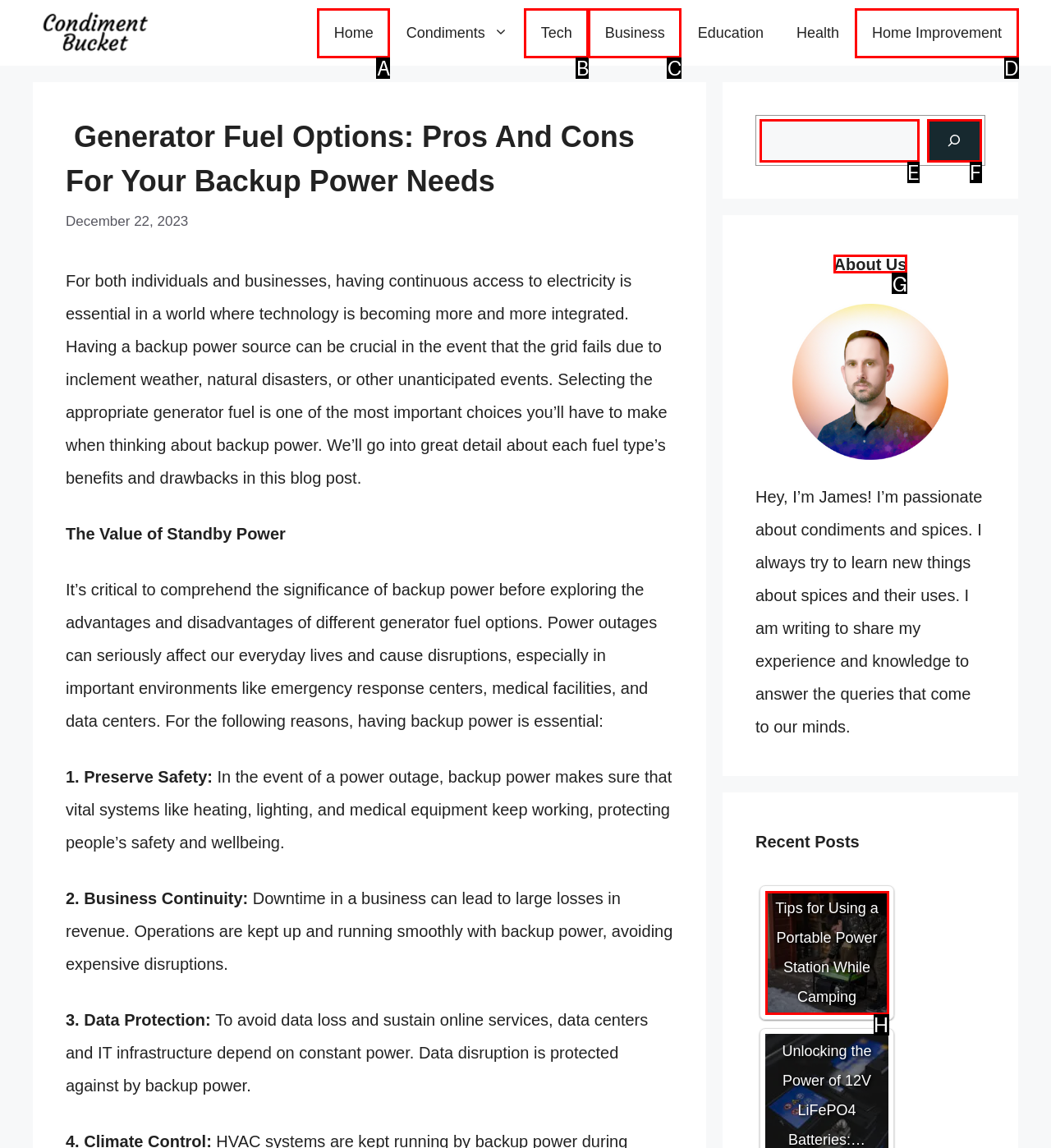Pick the right letter to click to achieve the task: Read the 'About Us' section
Answer with the letter of the correct option directly.

G